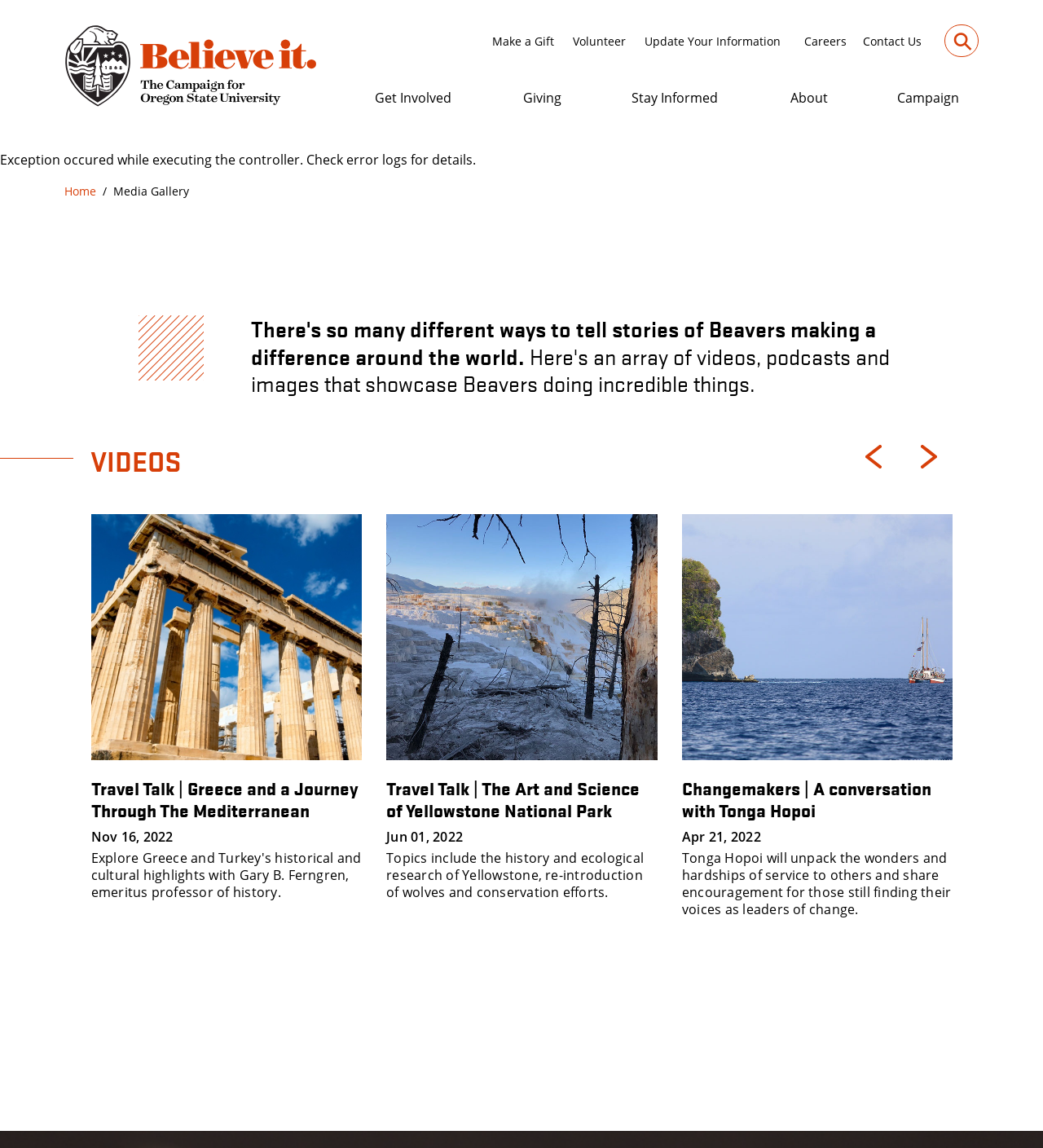Give a concise answer using one word or a phrase to the following question:
How many navigation links are there in the top menu?

5